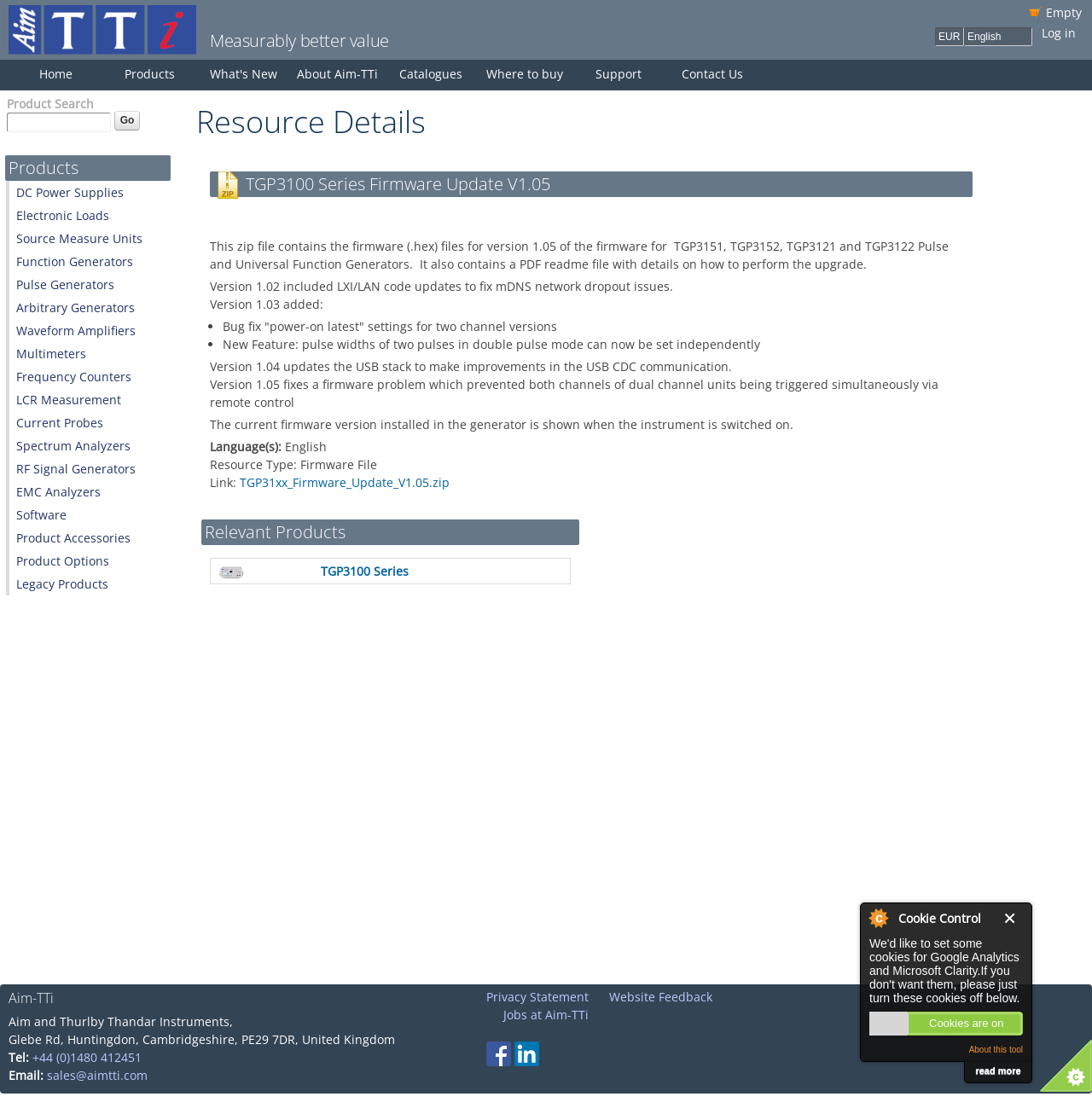Please locate the bounding box coordinates for the element that should be clicked to achieve the following instruction: "Log in to the website". Ensure the coordinates are given as four float numbers between 0 and 1, i.e., [left, top, right, bottom].

[0.954, 0.022, 0.985, 0.037]